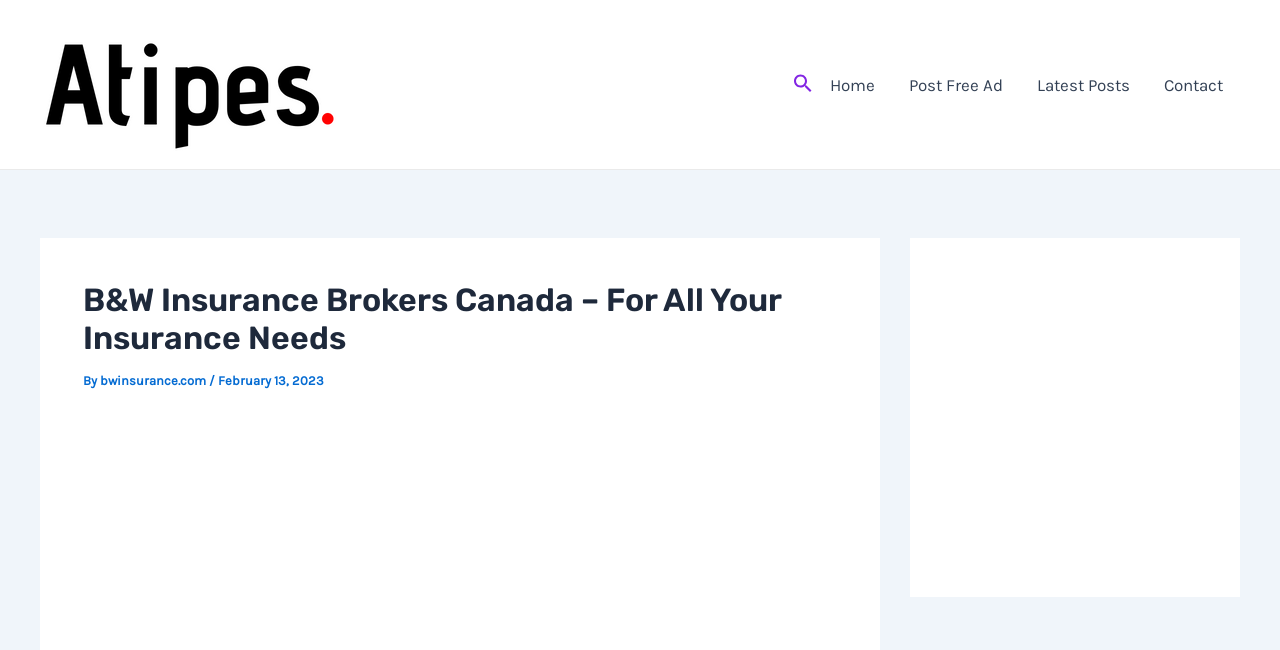Please predict the bounding box coordinates (top-left x, top-left y, bottom-right x, bottom-right y) for the UI element in the screenshot that fits the description: Our services Pittsburgh

None